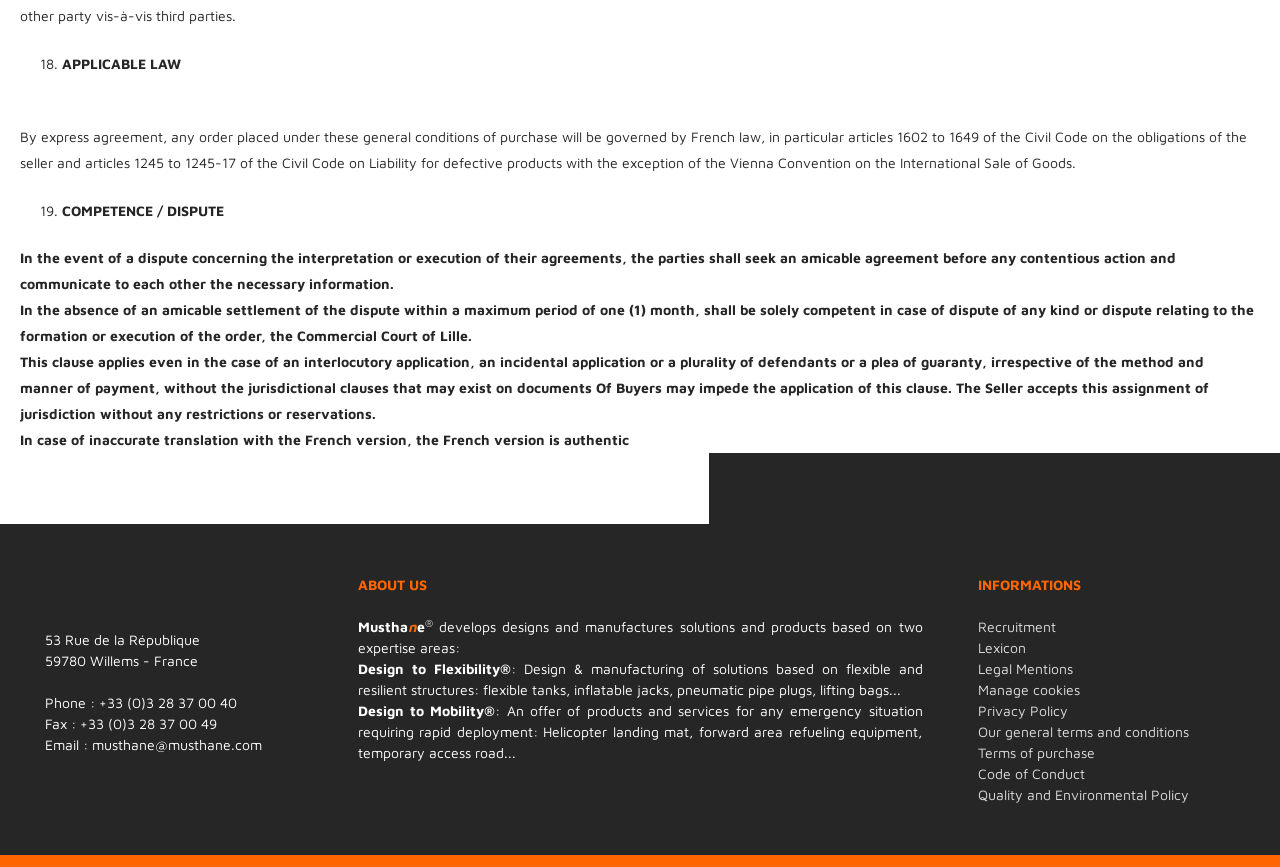Pinpoint the bounding box coordinates of the element to be clicked to execute the instruction: "Check 'Index'".

None